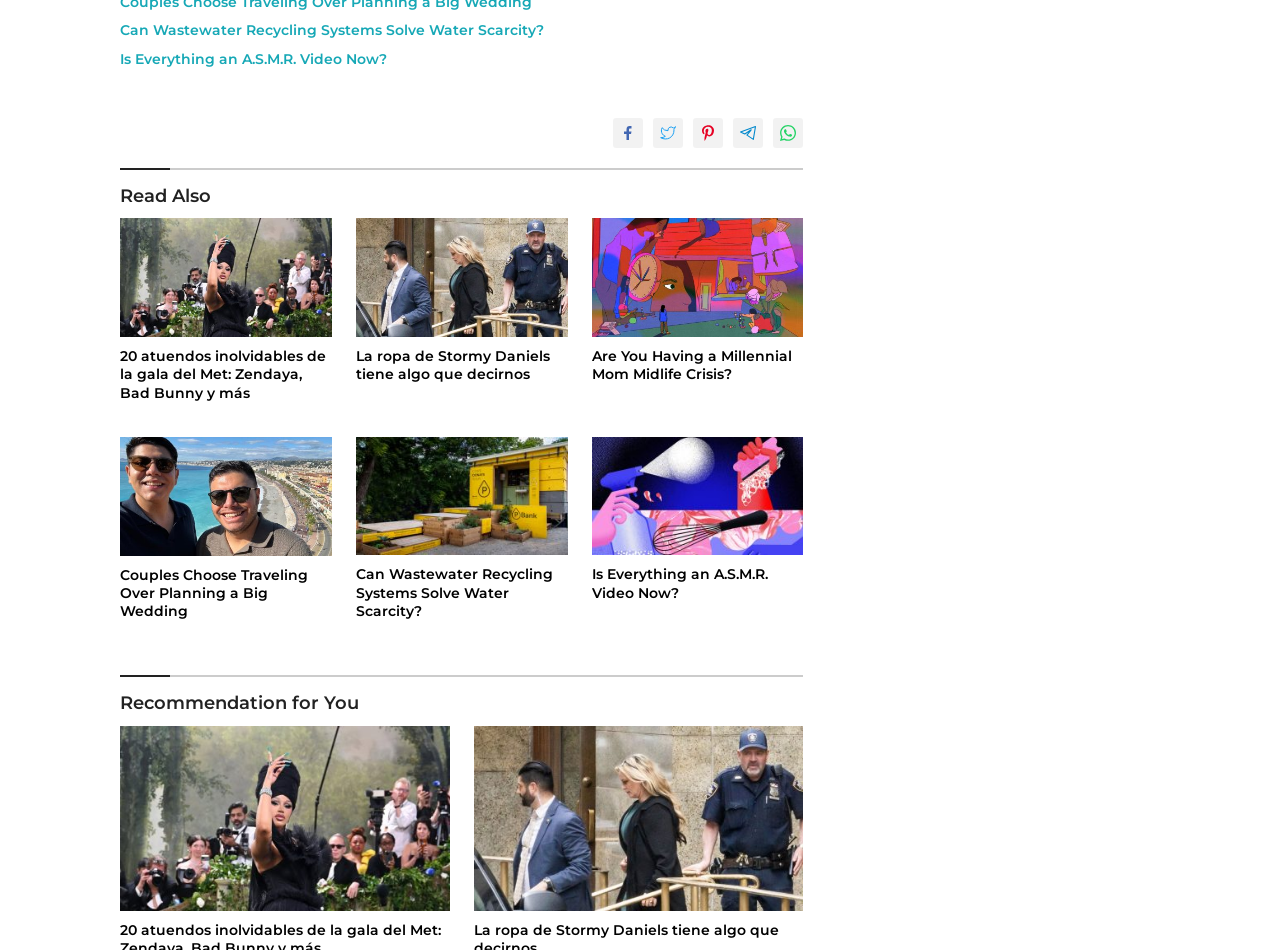How many article links are there in the 'Read Also' section?
Answer the question with detailed information derived from the image.

I counted the number of link elements following the 'Read Also' heading element and found 5 article links.